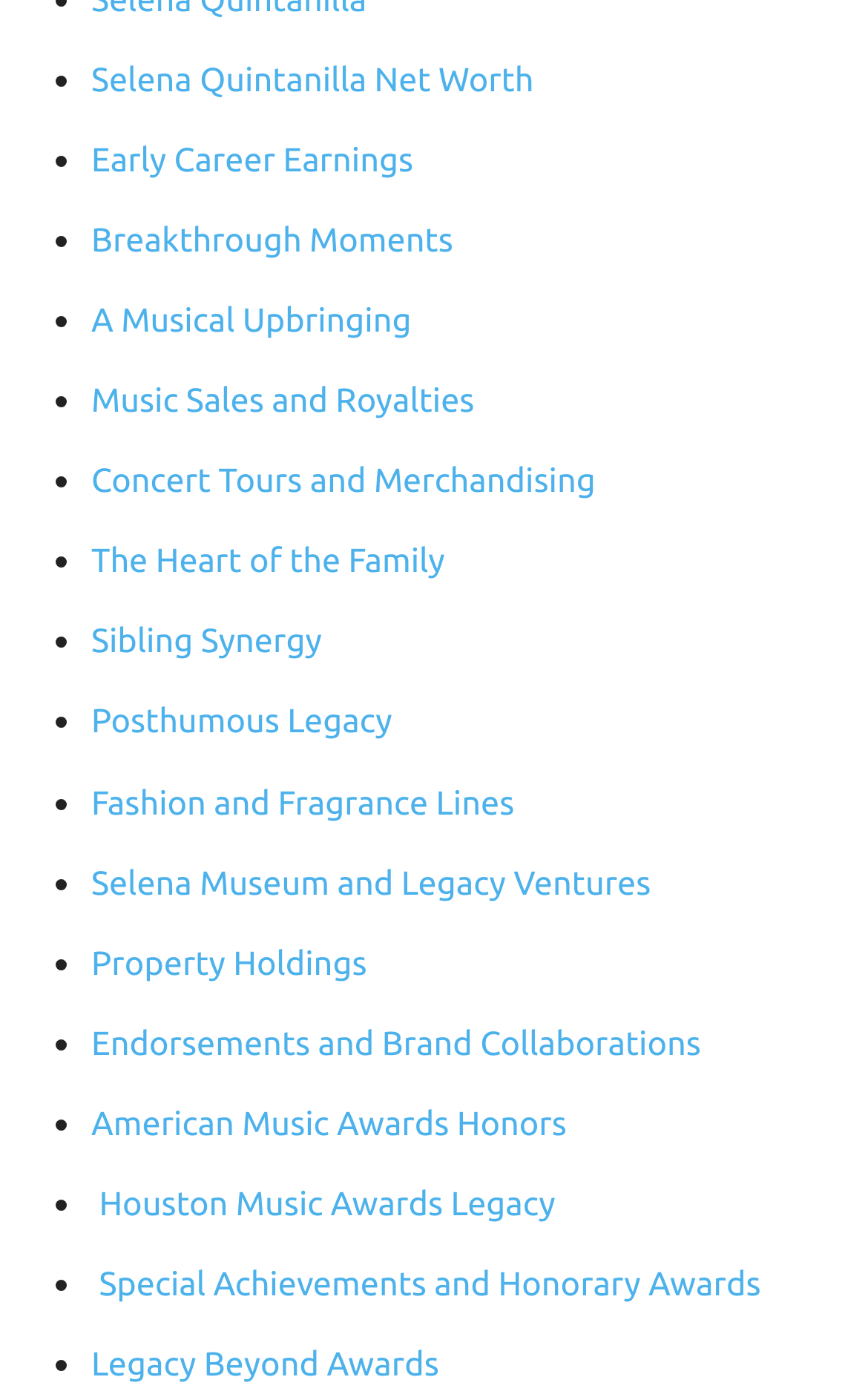How many list markers are on the webpage?
From the screenshot, provide a brief answer in one word or phrase.

20